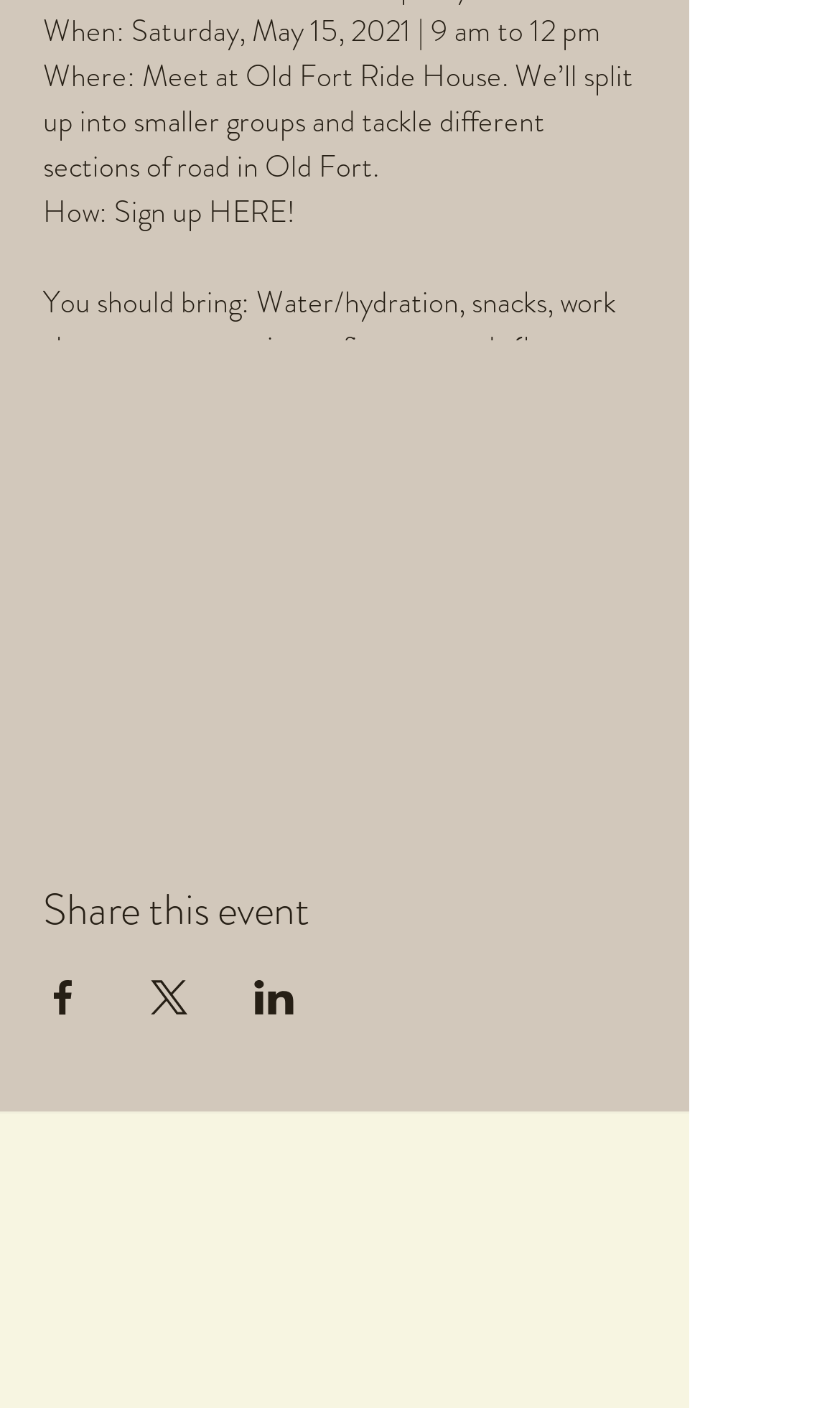Pinpoint the bounding box coordinates of the clickable element to carry out the following instruction: "Sign up for the event."

[0.051, 0.135, 0.351, 0.165]